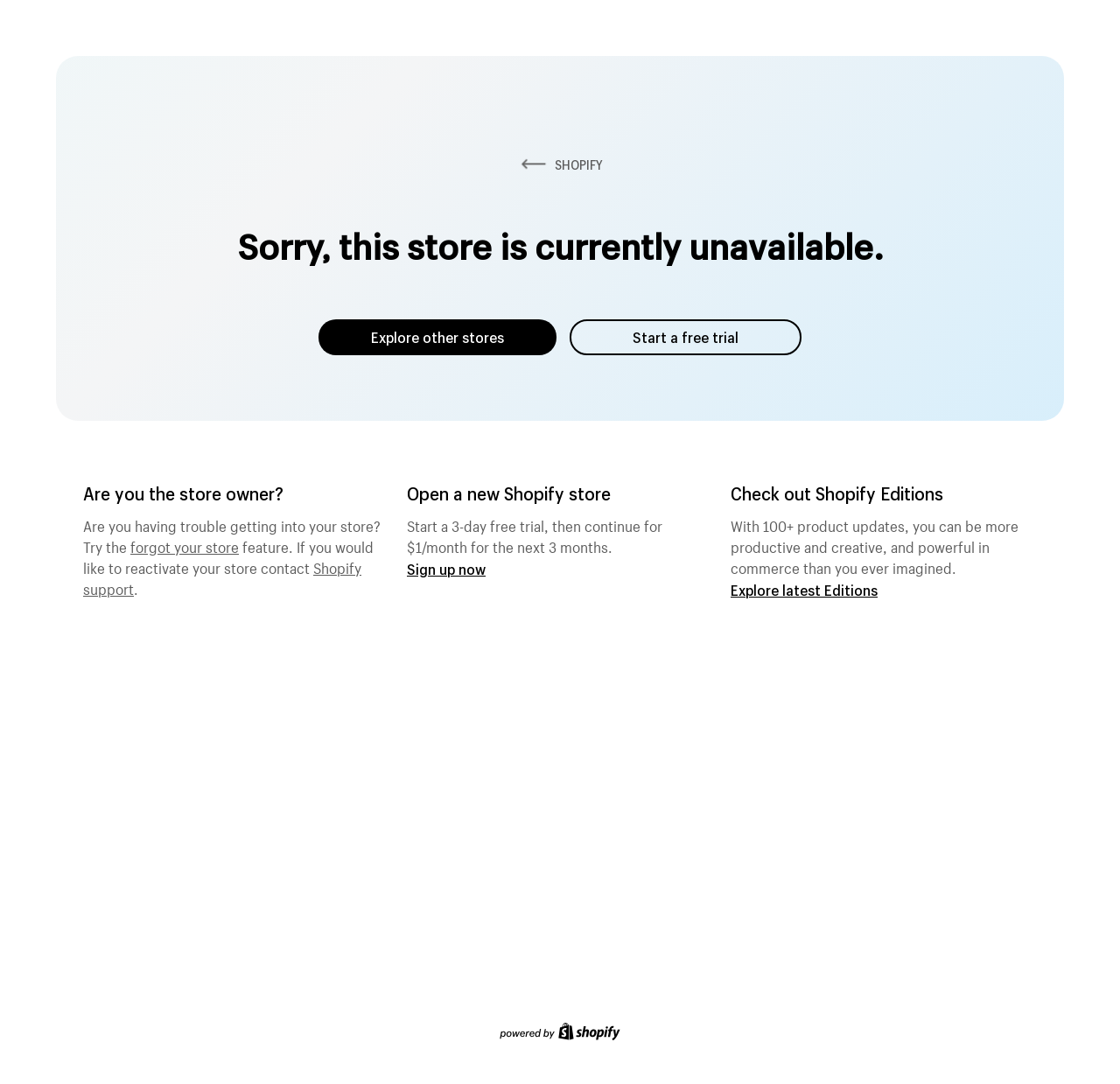Extract the heading text from the webpage.

Sorry, this store is currently unavailable.